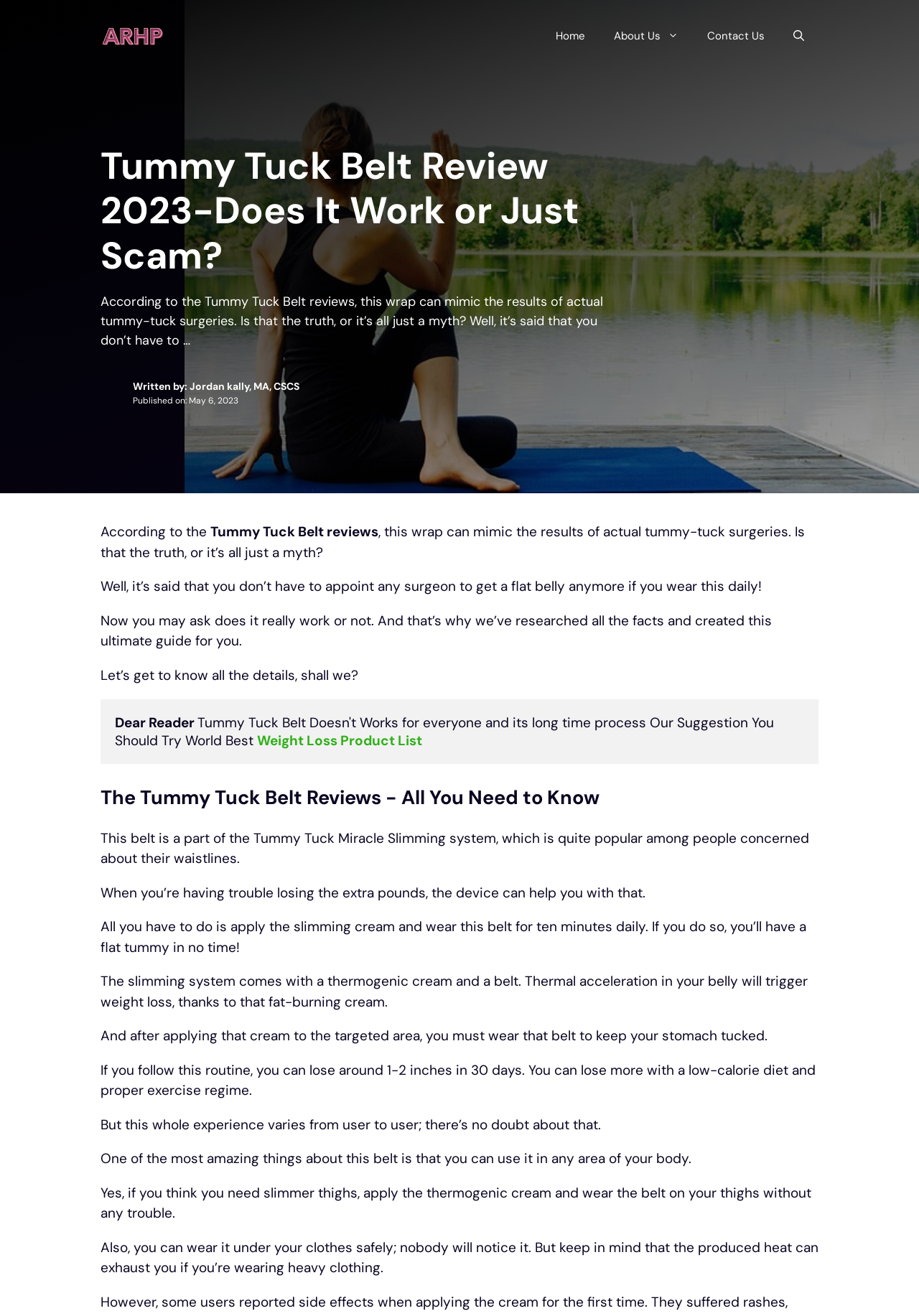What is the purpose of the thermogenic cream?
Based on the visual information, provide a detailed and comprehensive answer.

According to the article, the thermogenic cream is used to trigger weight loss, and it is applied to the targeted area before wearing the belt.